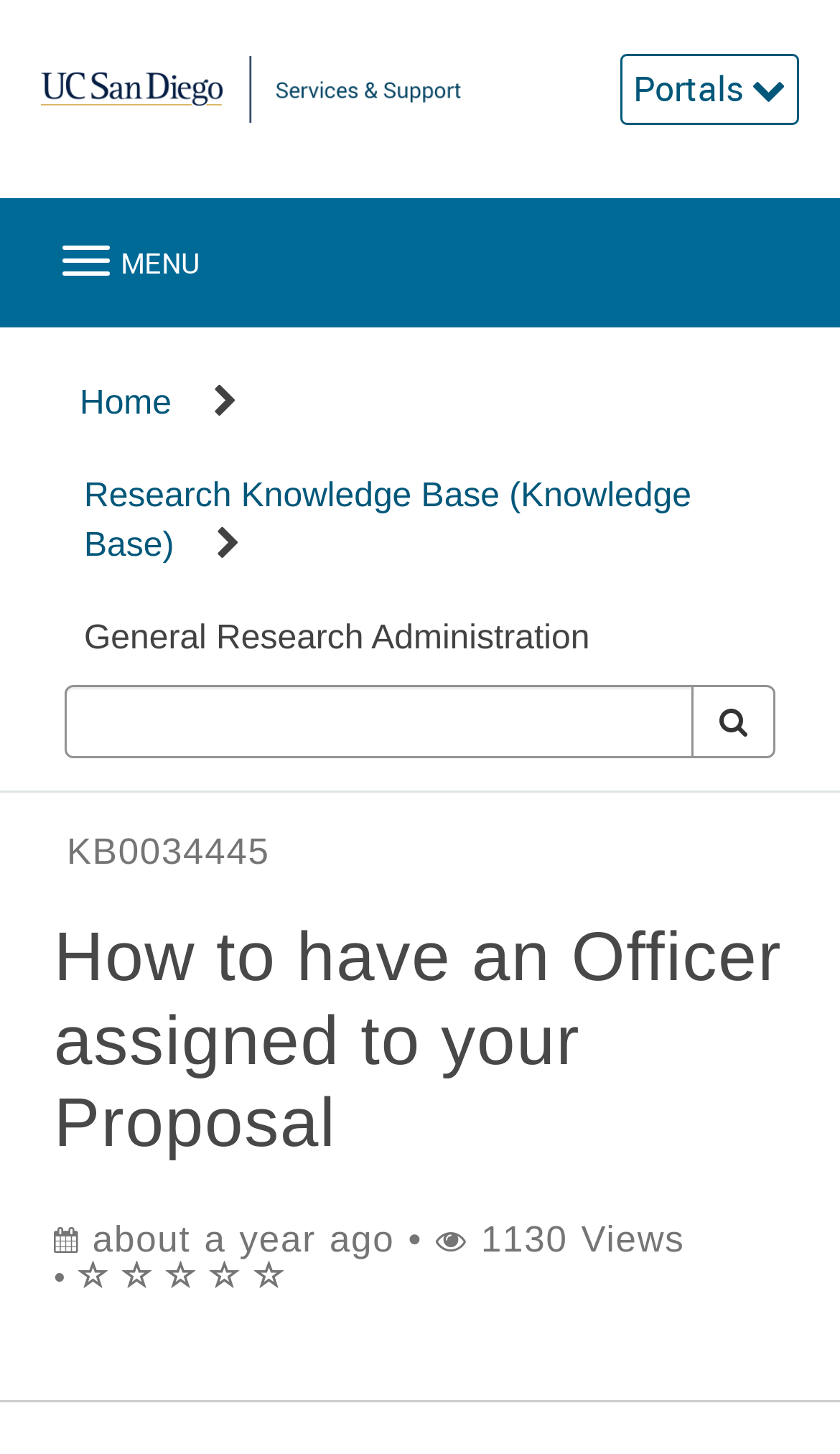Using the description: "General Research Administration", identify the bounding box of the corresponding UI element in the screenshot.

[0.1, 0.426, 0.702, 0.451]